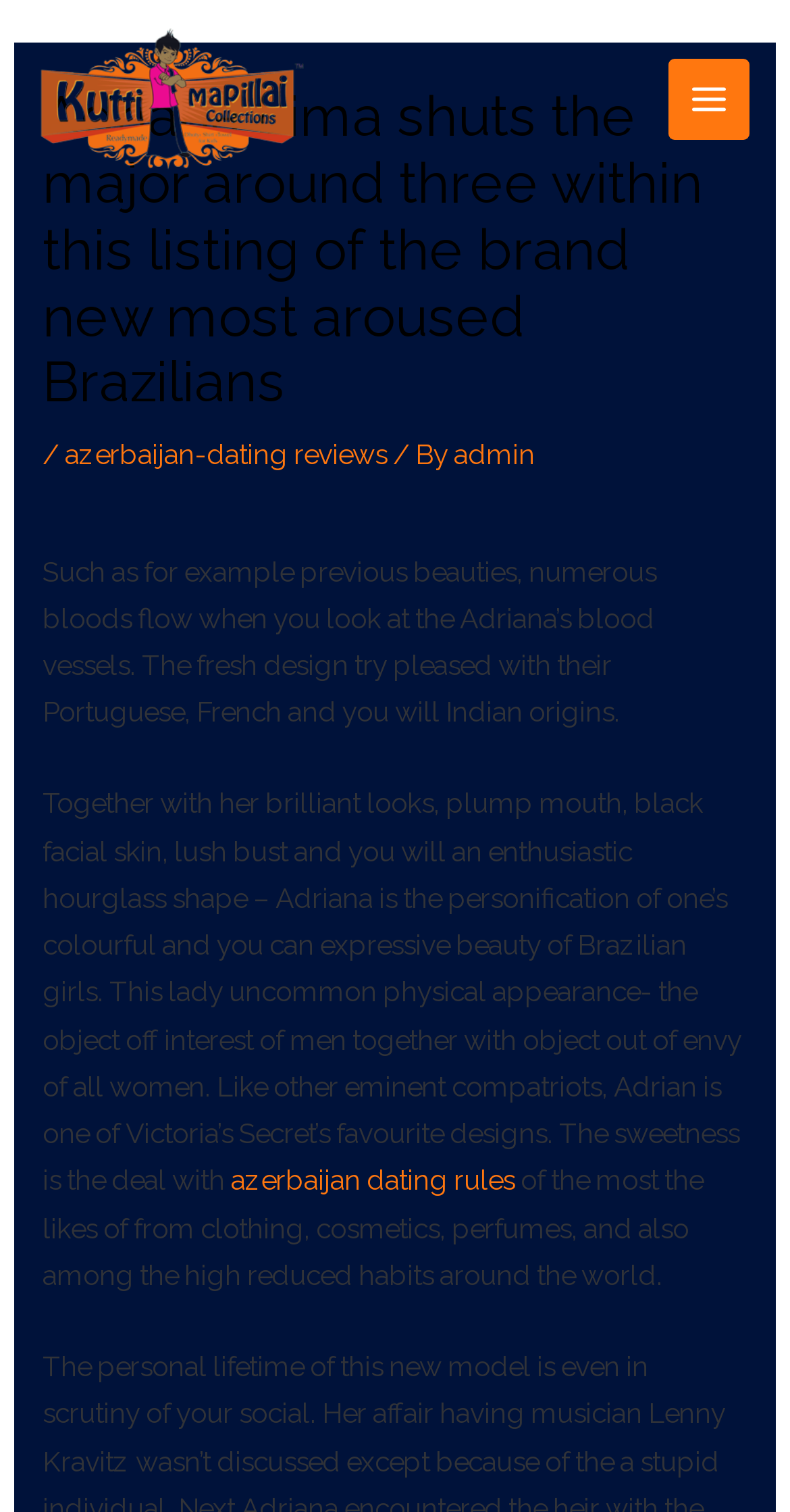Provide a comprehensive caption for the webpage.

The webpage is about Adriana Lima, a Brazilian model, and her features that make her stand out. At the top left, there is a link to "kuttimapillai" accompanied by an image with the same name. On the top right, there is a button labeled "Main Menu" with an image next to it. 

Below the button, there is a header section that spans almost the entire width of the page. It contains a heading that repeats the title "Adriana Lima shuts the major around three within this listing of the brand new most aroused Brazilians" followed by a slash and two links to "azerbaijan-dating reviews" and "admin". 

The main content of the page is divided into three paragraphs. The first paragraph describes Adriana's mixed heritage and her unique features. The second paragraph elaborates on her physical appearance, stating that she is the personification of Brazilian beauty. The third paragraph mentions her association with Victoria's Secret and her popularity in the fashion industry, with a link to "azerbaijan dating rules" in the middle.